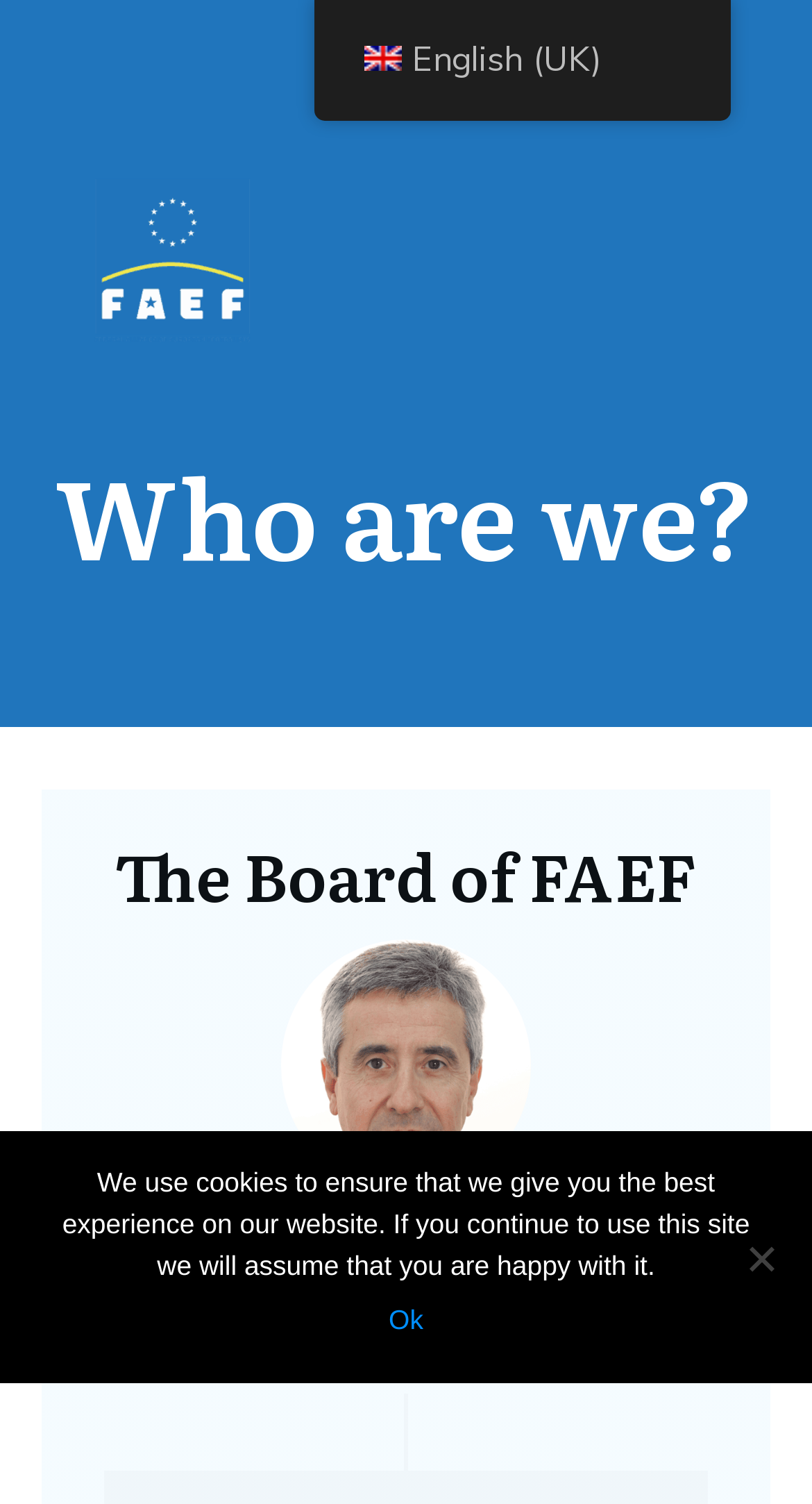What is the title of the second section on the webpage?
Could you please answer the question thoroughly and with as much detail as possible?

I found the answer by looking at the heading element with the text 'The Board of FAEF' which is located below the first section.